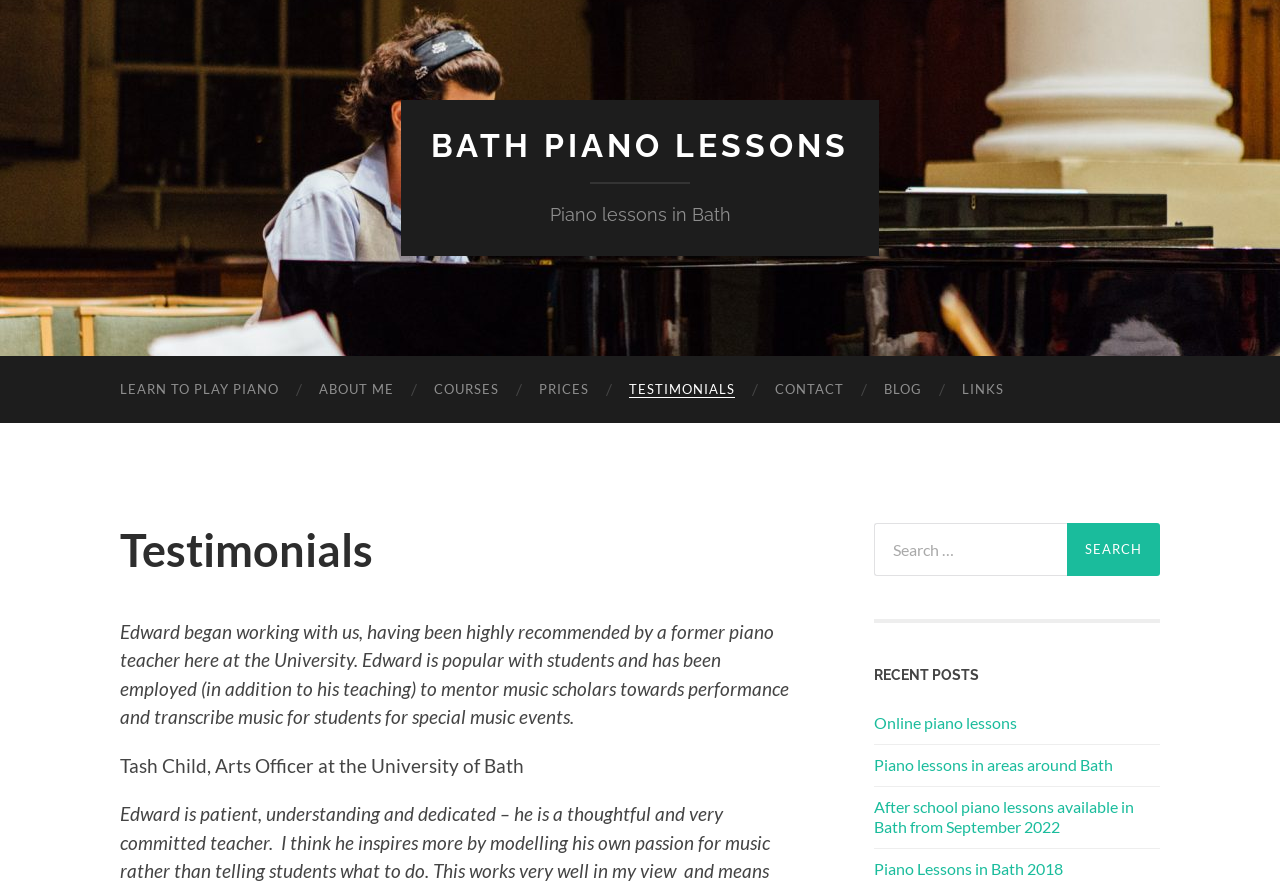Reply to the question with a single word or phrase:
What is the name of the piano lessons provider?

Bath Piano Lessons